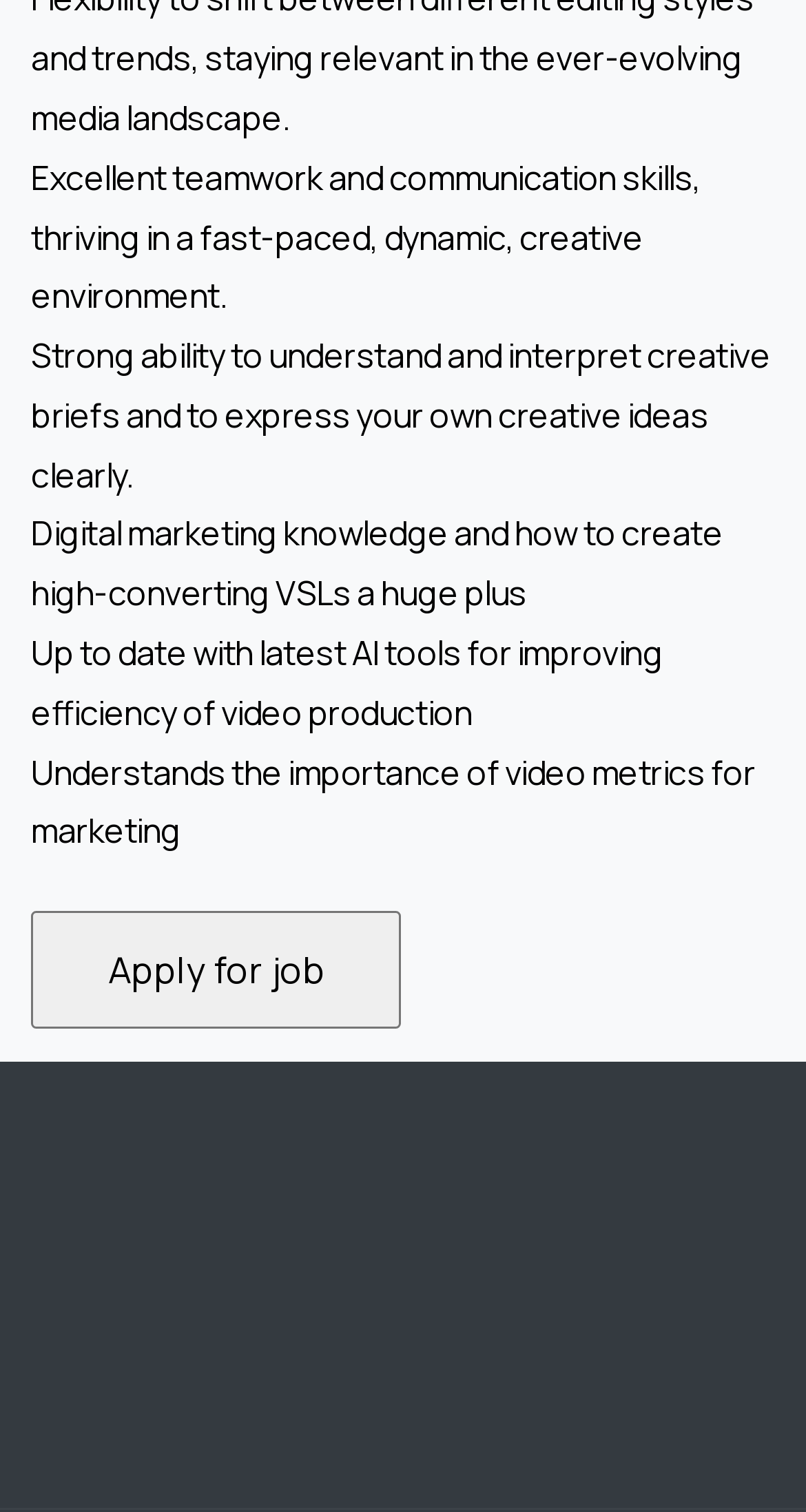Identify the bounding box coordinates of the region that needs to be clicked to carry out this instruction: "Follow on Twitter". Provide these coordinates as four float numbers ranging from 0 to 1, i.e., [left, top, right, bottom].

[0.553, 0.962, 0.655, 0.996]